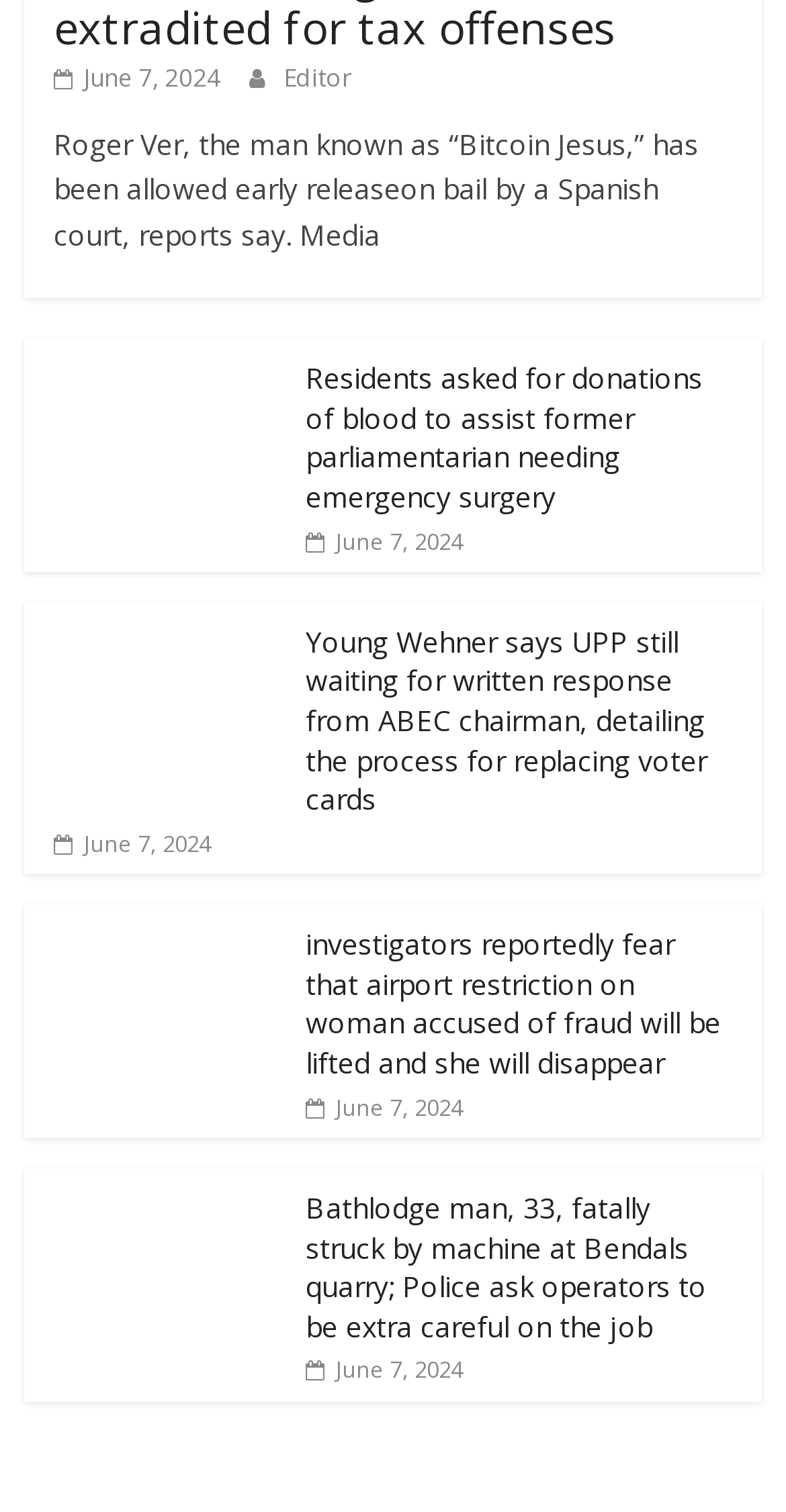Please provide a comprehensive response to the question based on the details in the image: What is the date of the news articles?

I found the date by looking at the repeated pattern of ' June 7, 2024' throughout the webpage, which suggests that it is the date of the news articles.